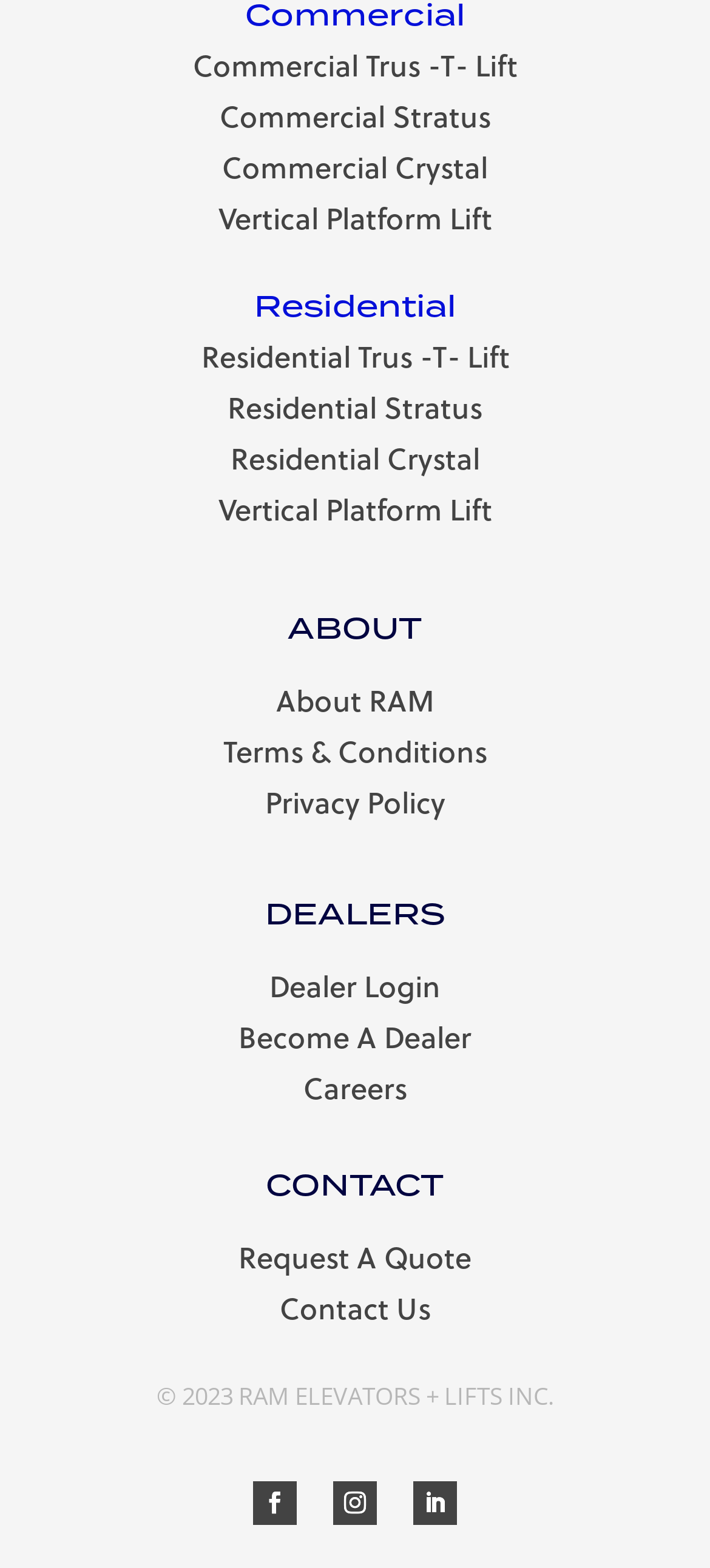What is the copyright year of this webpage?
Provide a short answer using one word or a brief phrase based on the image.

2023